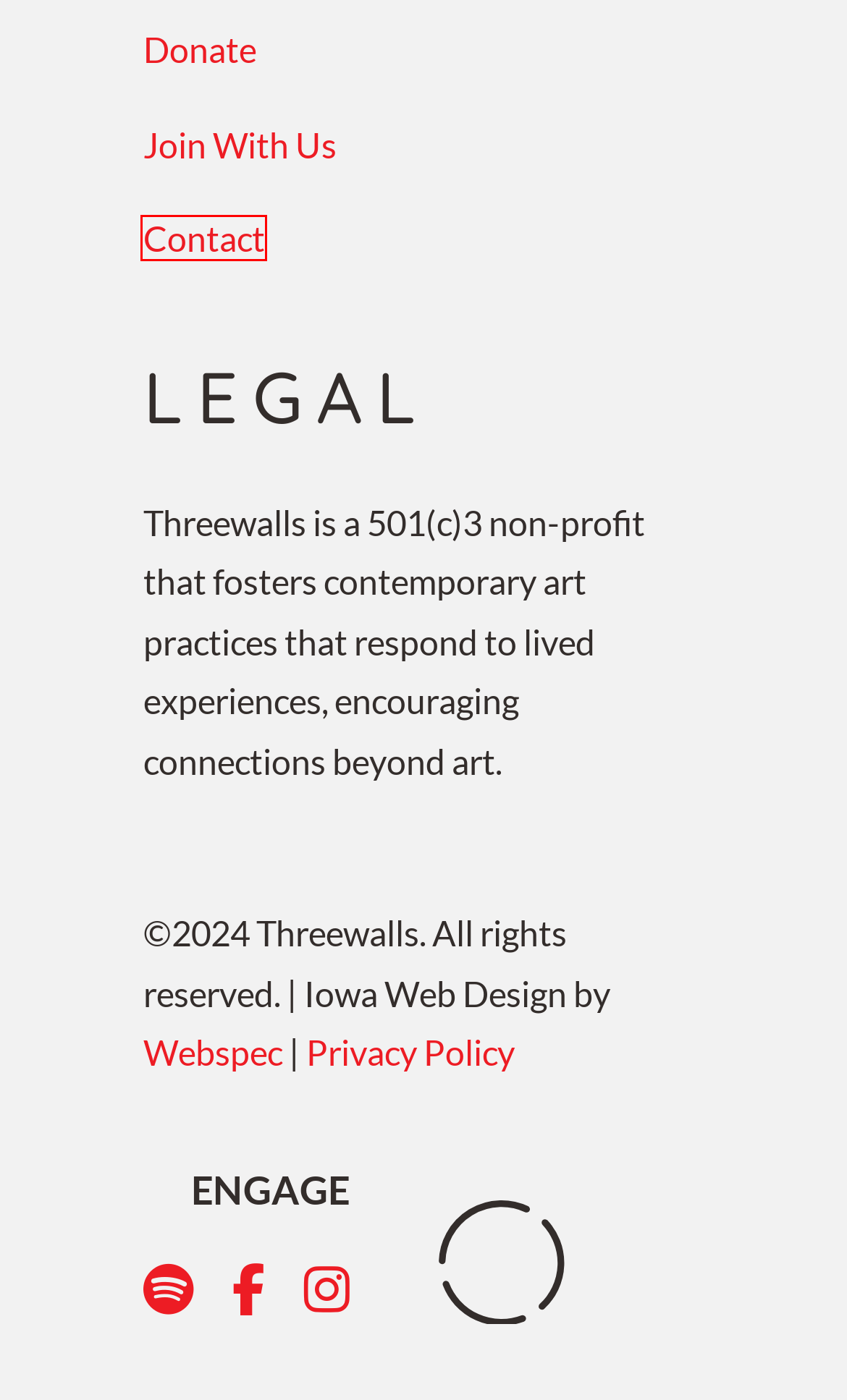Assess the screenshot of a webpage with a red bounding box and determine which webpage description most accurately matches the new page after clicking the element within the red box. Here are the options:
A. Experience the Work | ThreeWalls
B. Donate | ThreeWalls
C. Contact Us | ThreeWalls
D. Podcasts | ThreeWalls
E. Collaborative Artists | ThreeWalls
F. Privacy Policy | ThreeWalls
G. Media | ThreeWalls
H. Join With Us | ThreeWalls

C